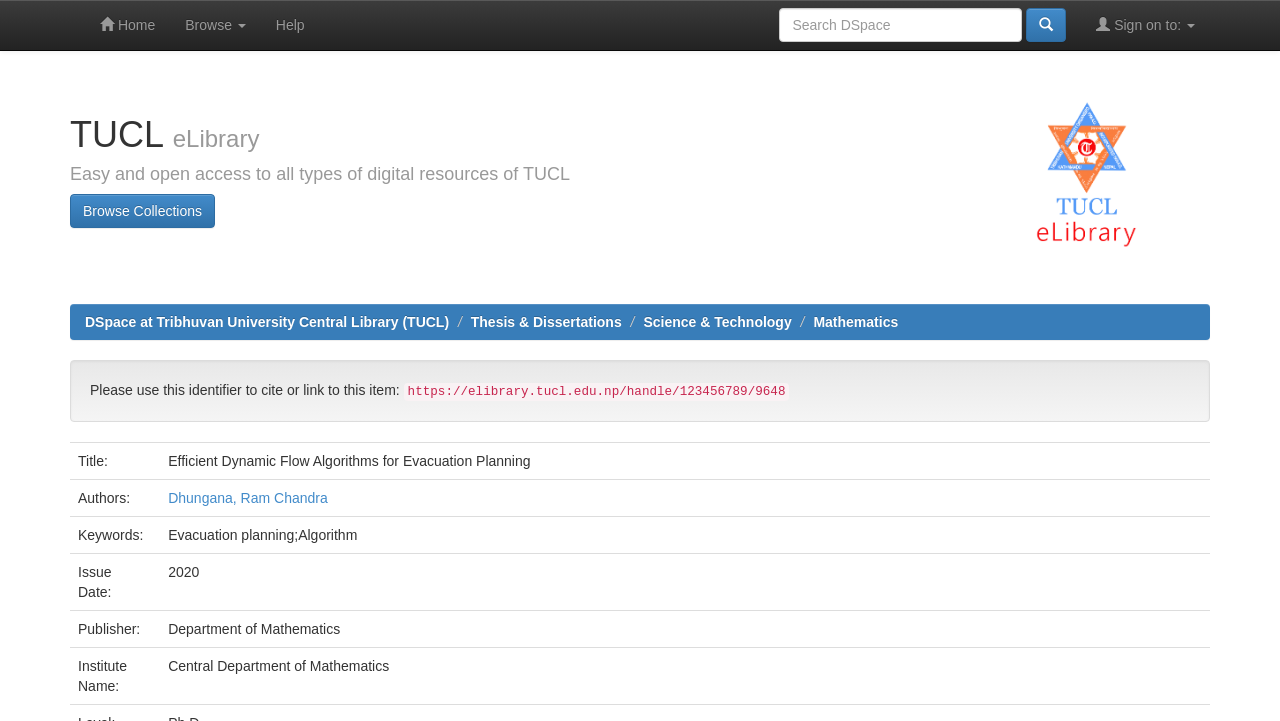Give a one-word or short phrase answer to this question: 
What is the title of the item being described?

Efficient Dynamic Flow Algorithms for Evacuation Planning